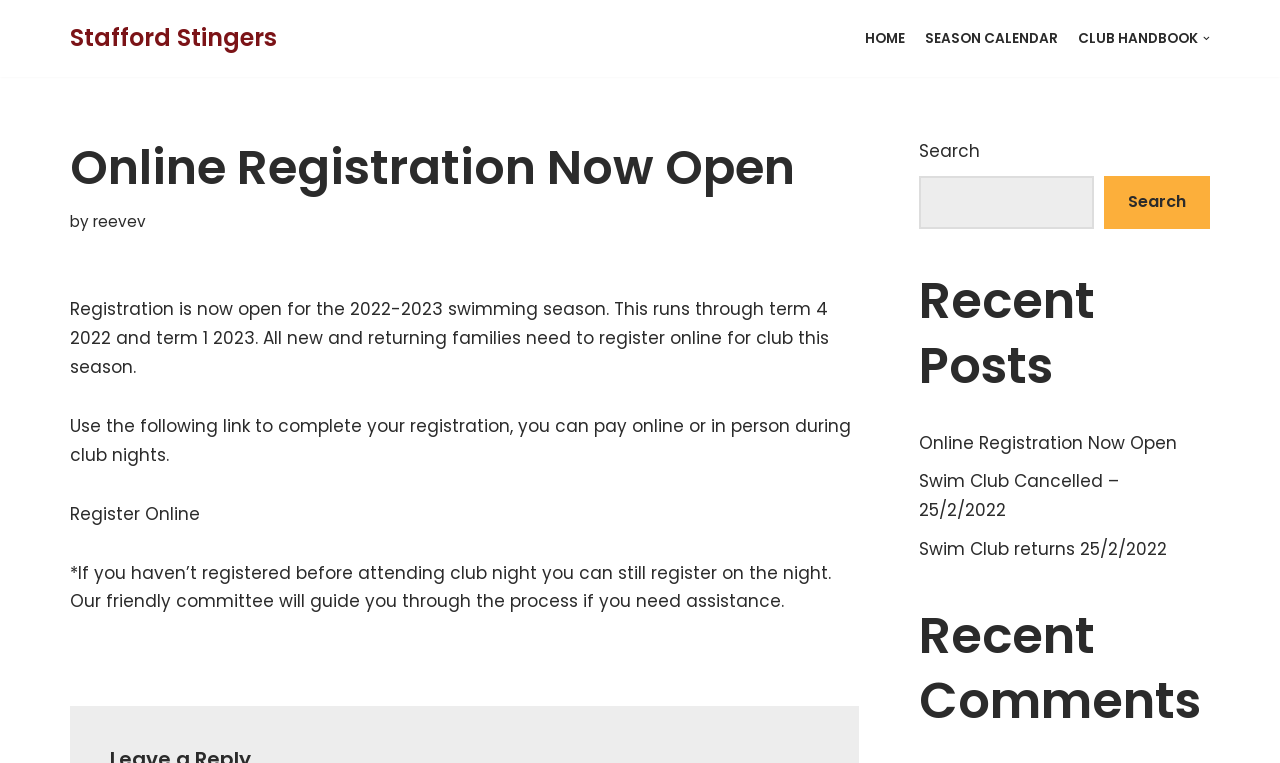Predict the bounding box of the UI element based on this description: "Swim Club Cancelled – 25/2/2022".

[0.718, 0.615, 0.874, 0.685]